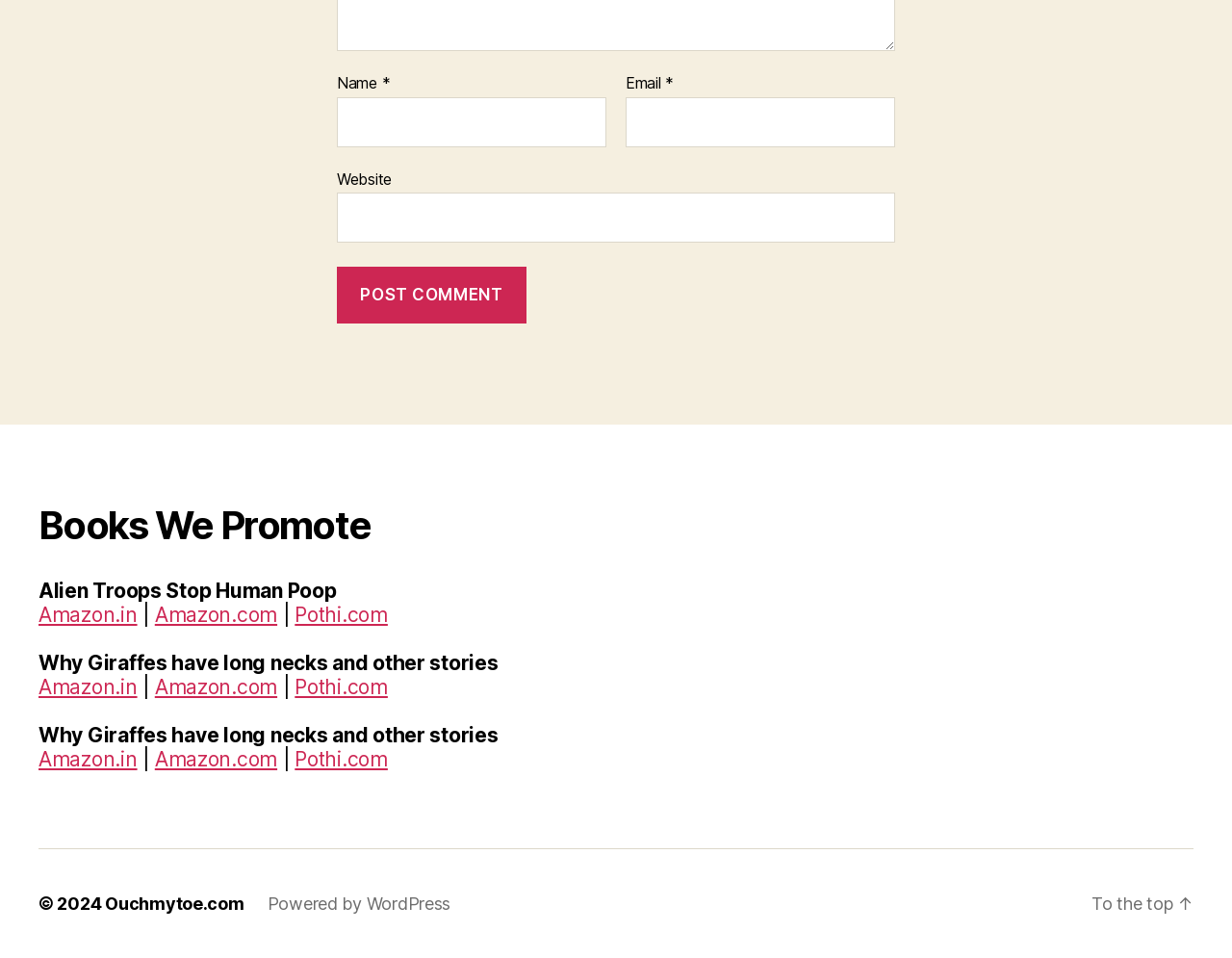What is the name of the website's author or owner?
Refer to the image and provide a thorough answer to the question.

I found the link 'Ouchmytoe.com' at the bottom of the webpage, which is likely the website's author or owner, as it is mentioned alongside the copyright information.